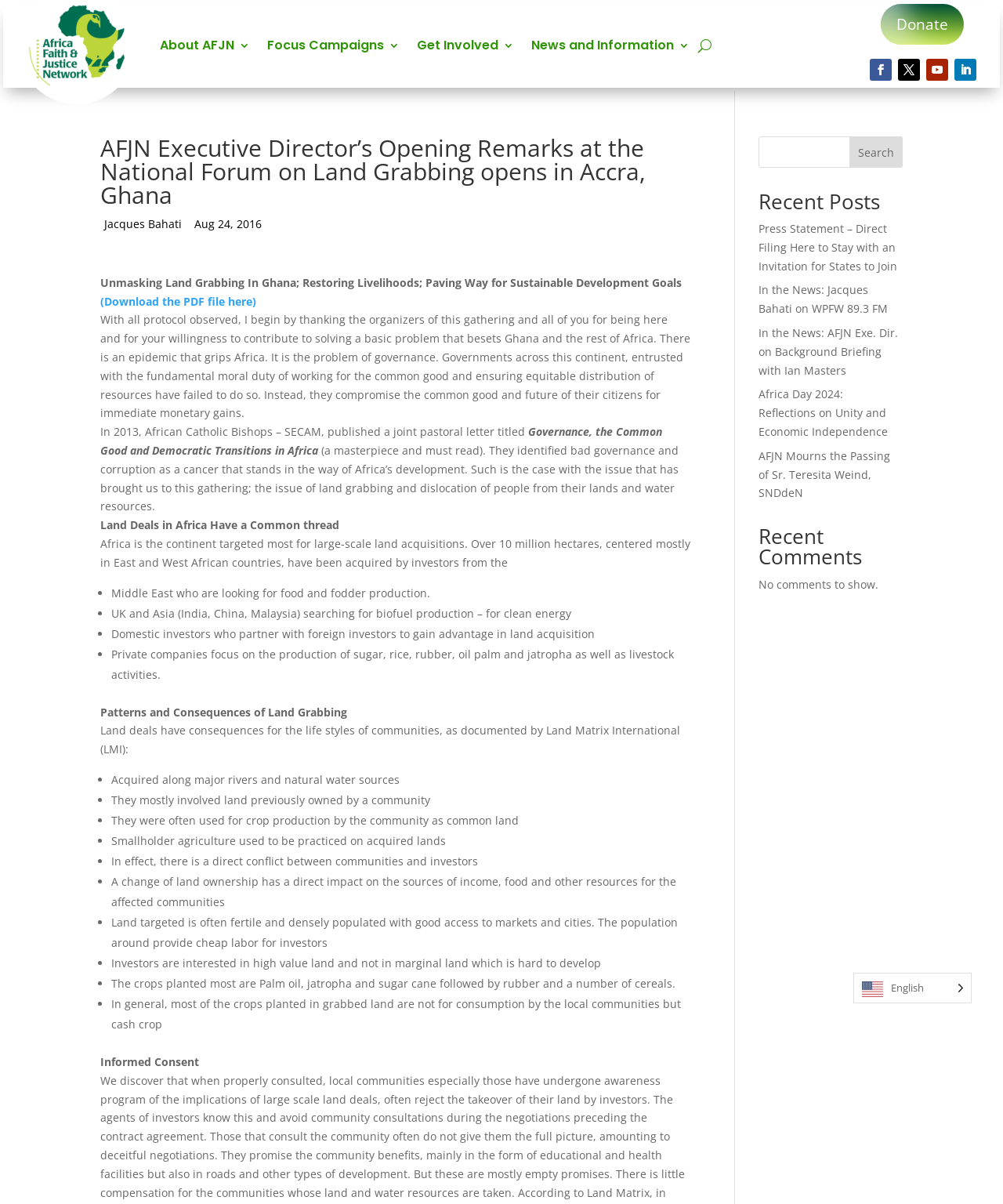Provide the bounding box coordinates for the UI element that is described by this text: "Focus Campaigns". The coordinates should be in the form of four float numbers between 0 and 1: [left, top, right, bottom].

[0.267, 0.033, 0.399, 0.048]